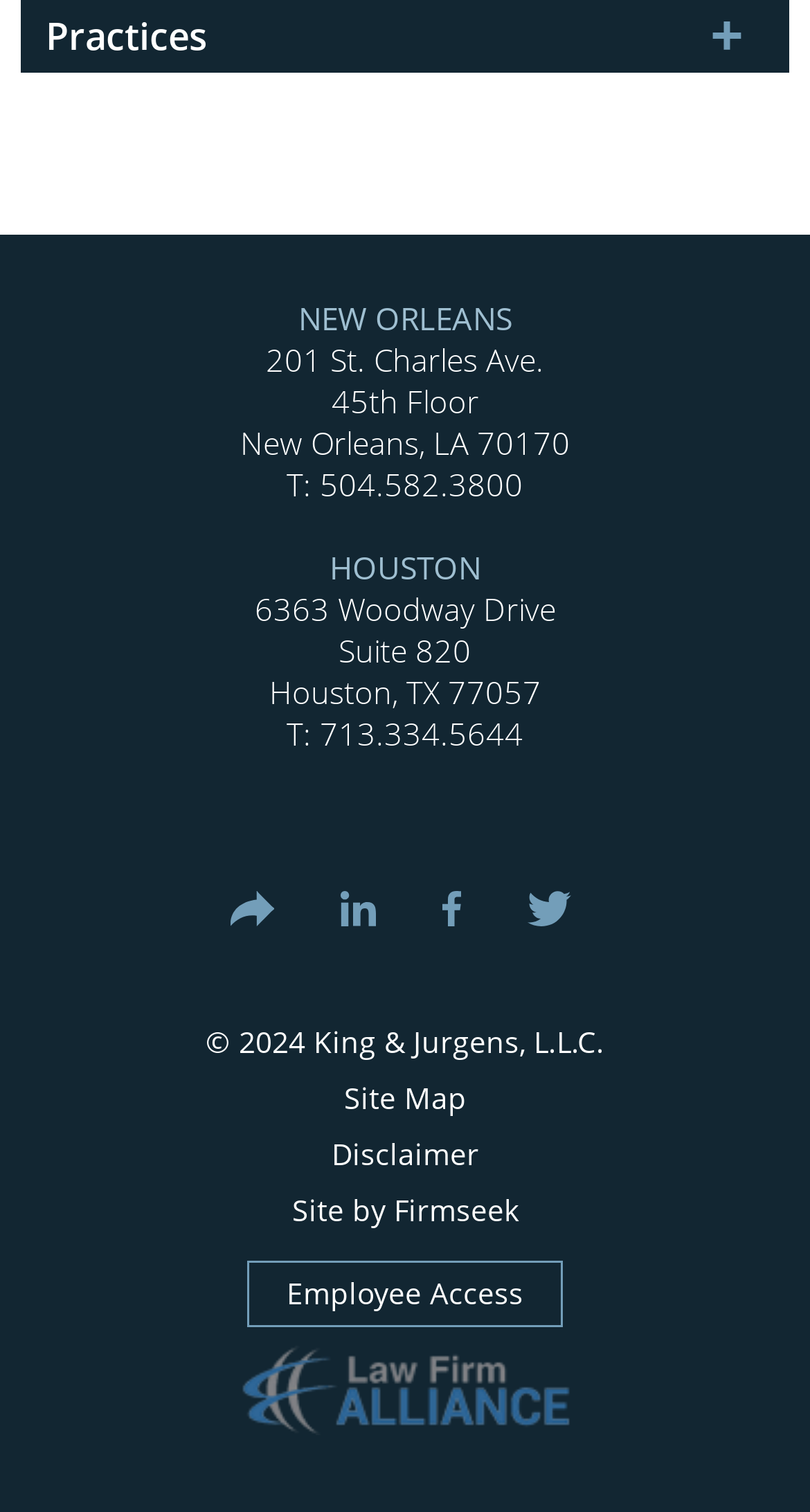What is the phone number of the Houston office?
Please provide a single word or phrase as your answer based on the image.

713.334.5644